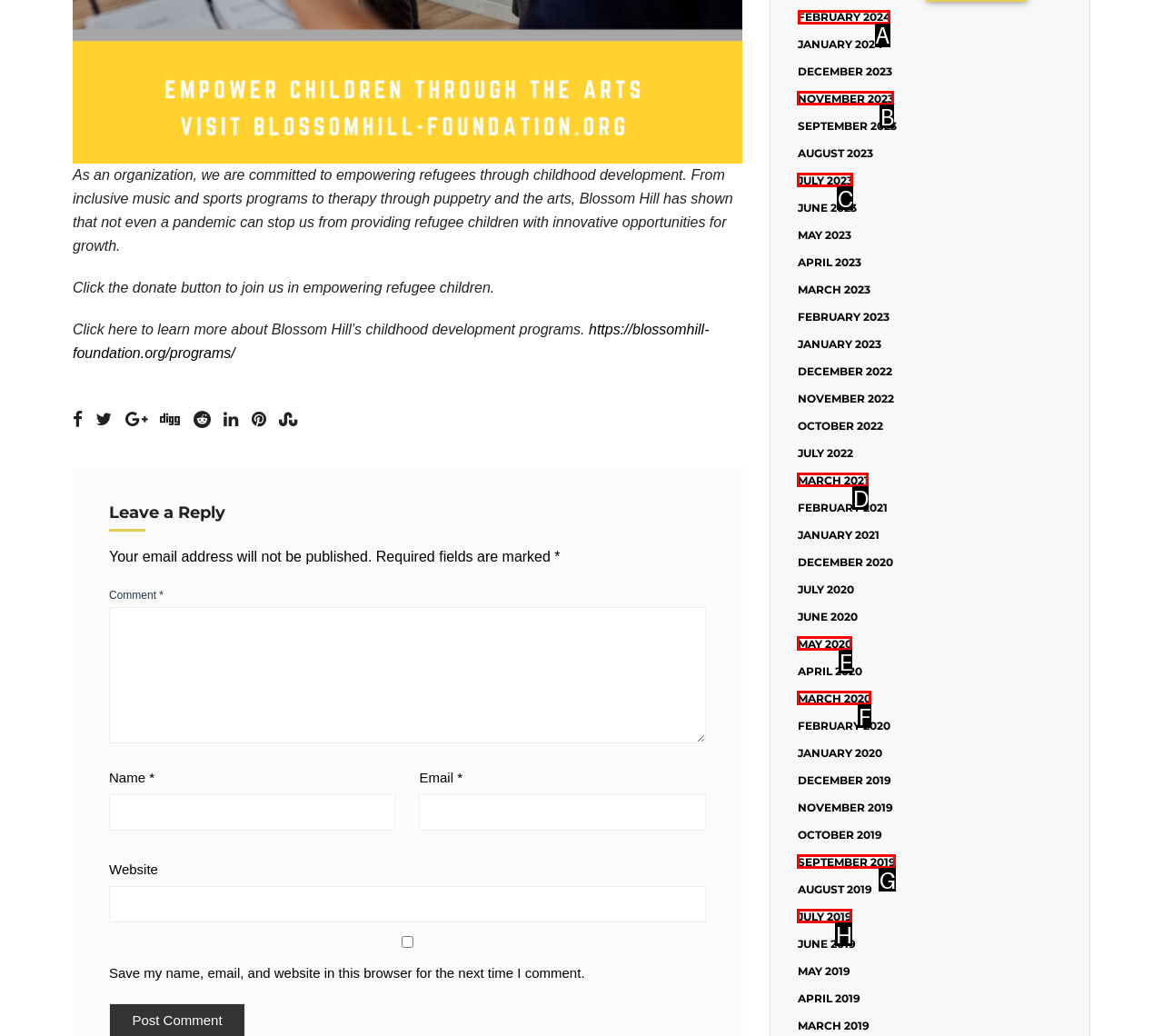Pick the option that should be clicked to perform the following task: Click FEBRUARY 2024
Answer with the letter of the selected option from the available choices.

A